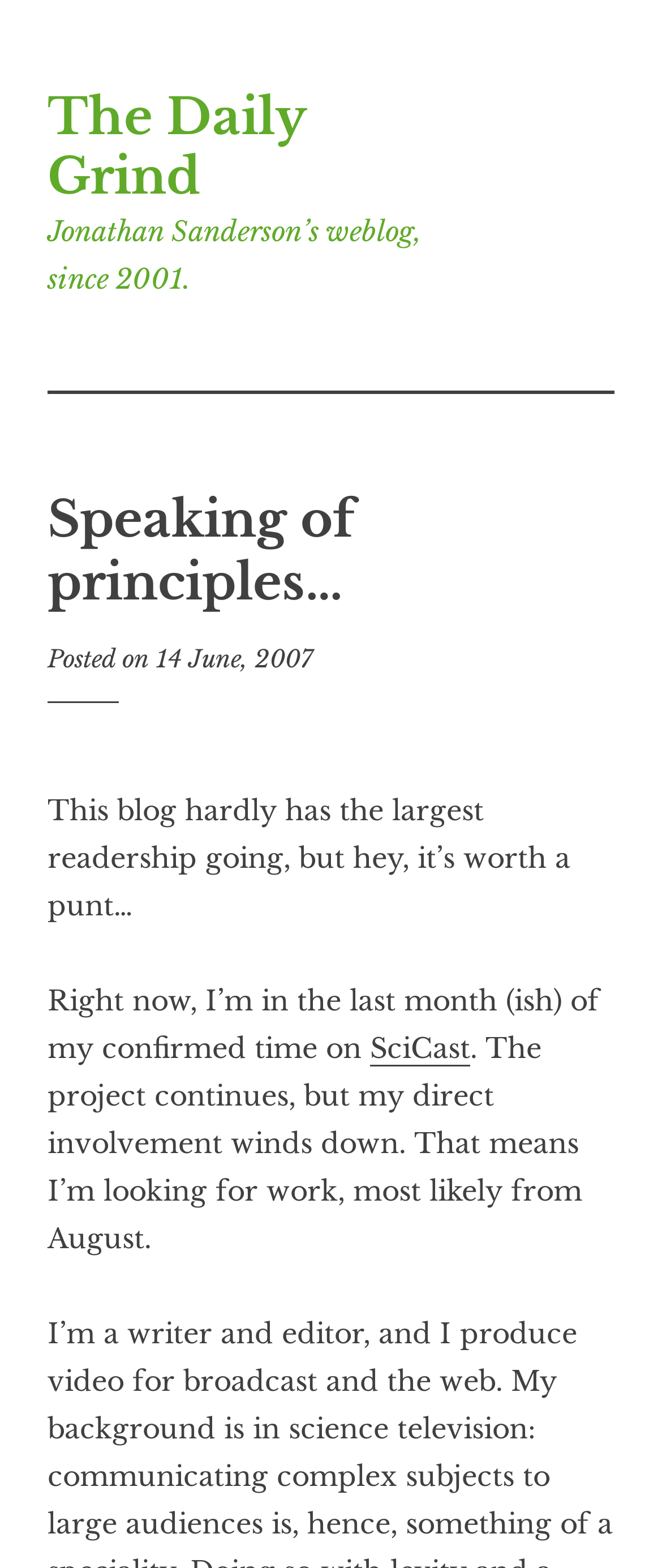Look at the image and write a detailed answer to the question: 
What is the date of the blog post?

I determined the answer by examining the link element with the text '14 June, 2007' which is located near the top of the webpage, indicating it is the date of the blog post.